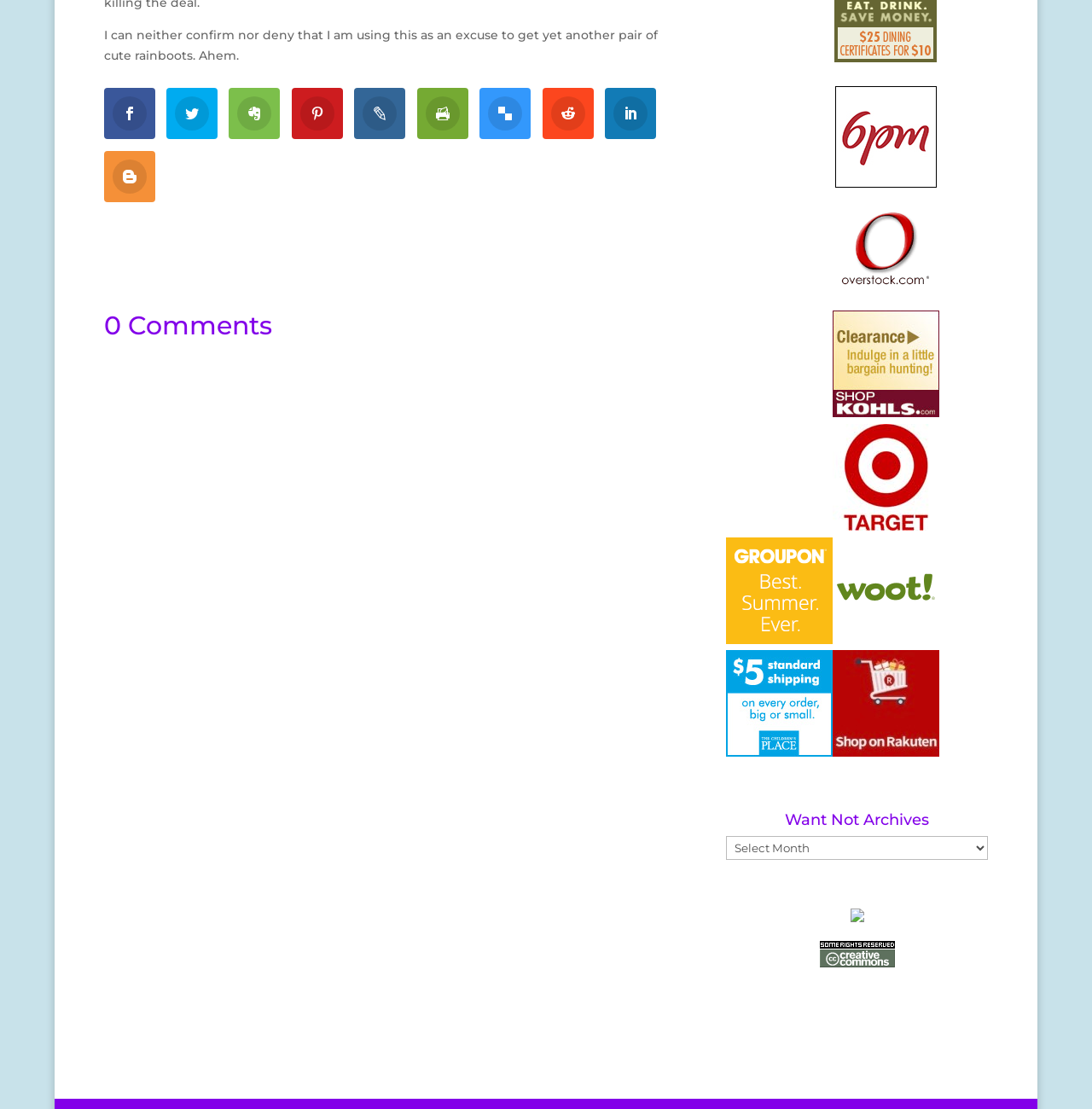Identify and provide the bounding box for the element described by: "alt="target-logo-sidebar"".

[0.762, 0.468, 0.86, 0.481]